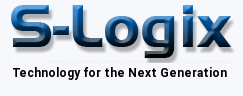What is the focus of S-Logix?
Provide an in-depth answer to the question, covering all aspects.

The logo prominently displays the name 'S-Logix' in sleek, blue lettering, suggesting a focus on technology and innovation. This implies that the company's focus is on technology and innovation, which is further emphasized by its tagline and mission to lead in technological breakthroughs.